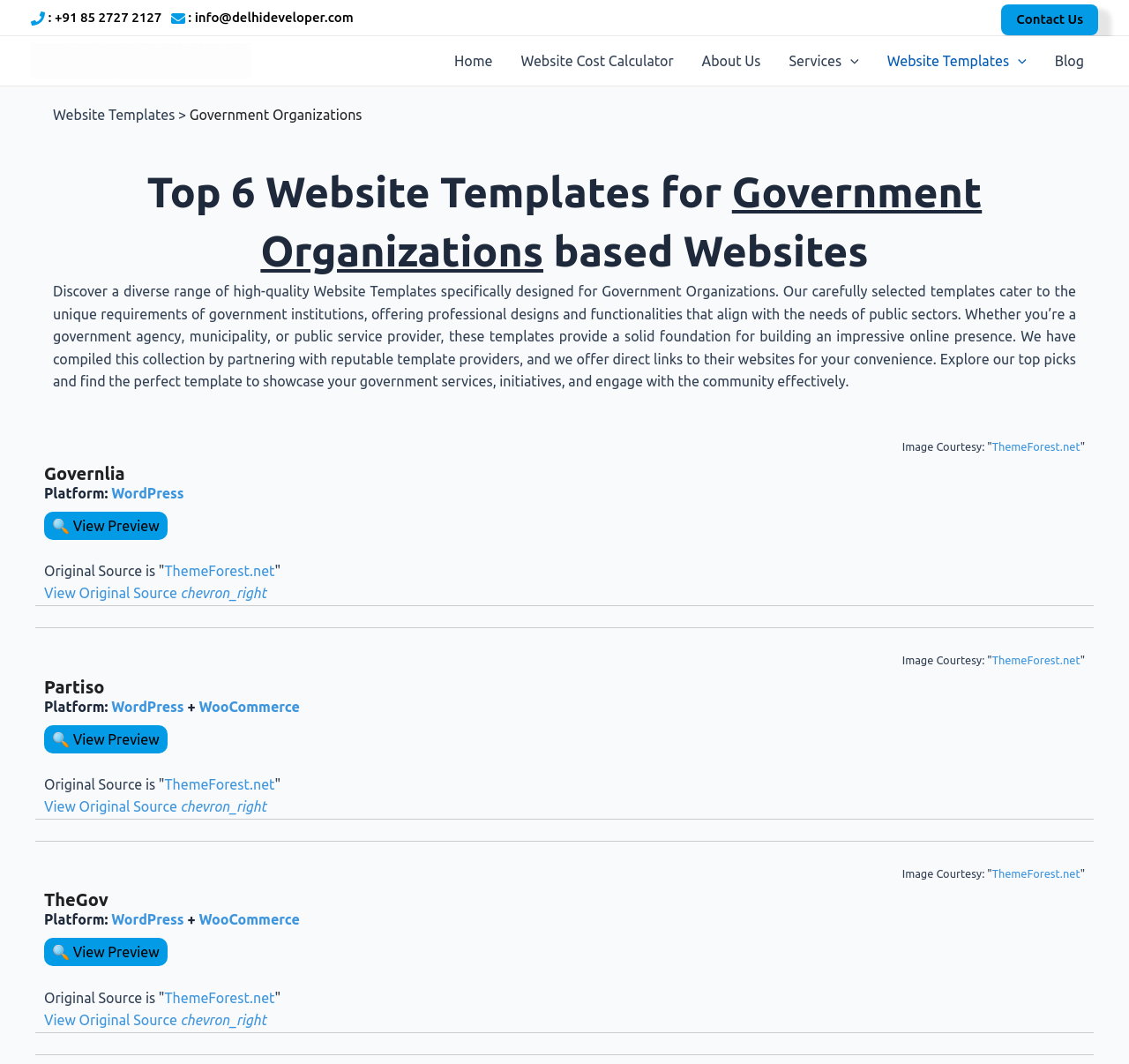Identify the bounding box for the UI element specified in this description: "parent_node: Image Courtesy: "ThemeForest.net"". The coordinates must be four float numbers between 0 and 1, formatted as [left, top, right, bottom].

[0.039, 0.463, 0.273, 0.478]